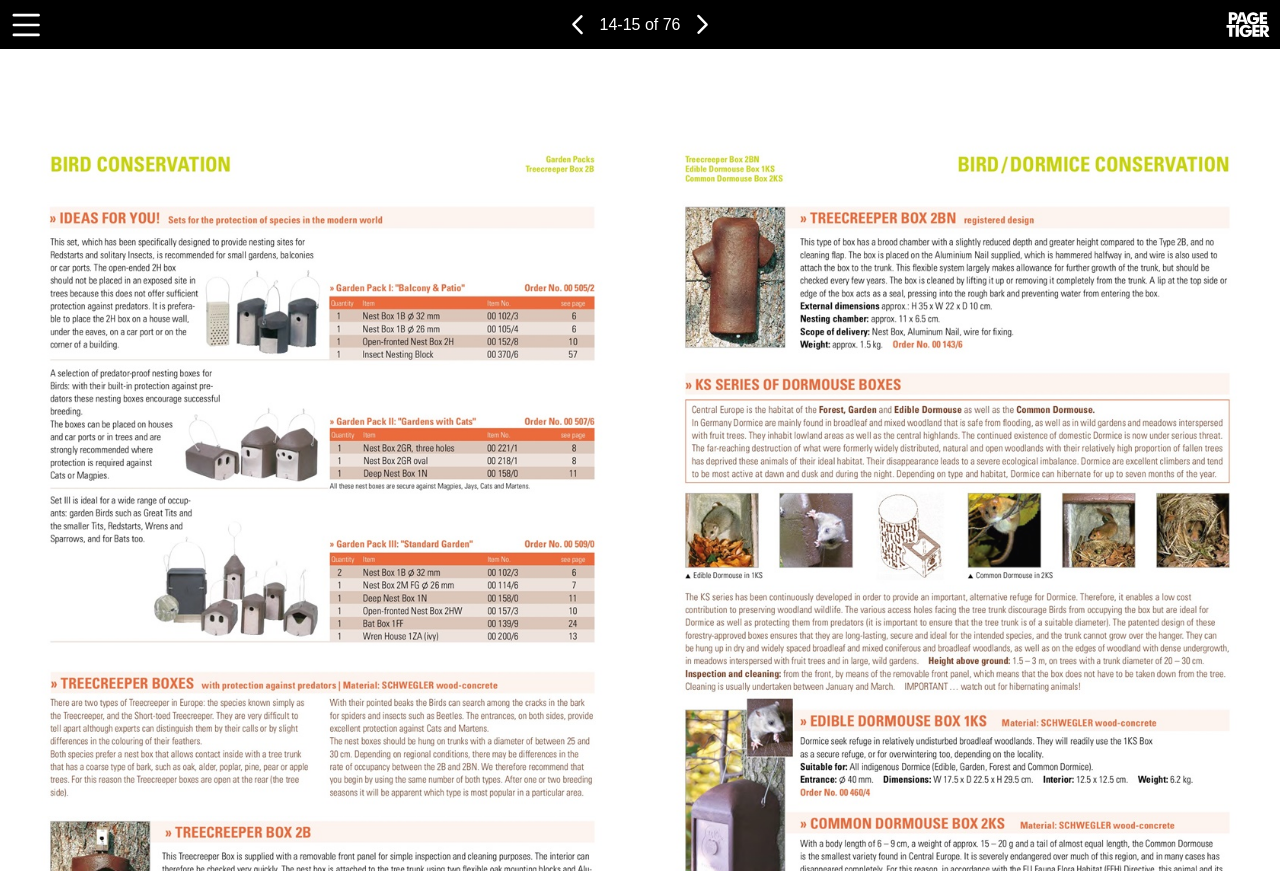Given the webpage screenshot, identify the bounding box of the UI element that matches this description: "Toolbar Items".

[0.008, 0.012, 0.033, 0.044]